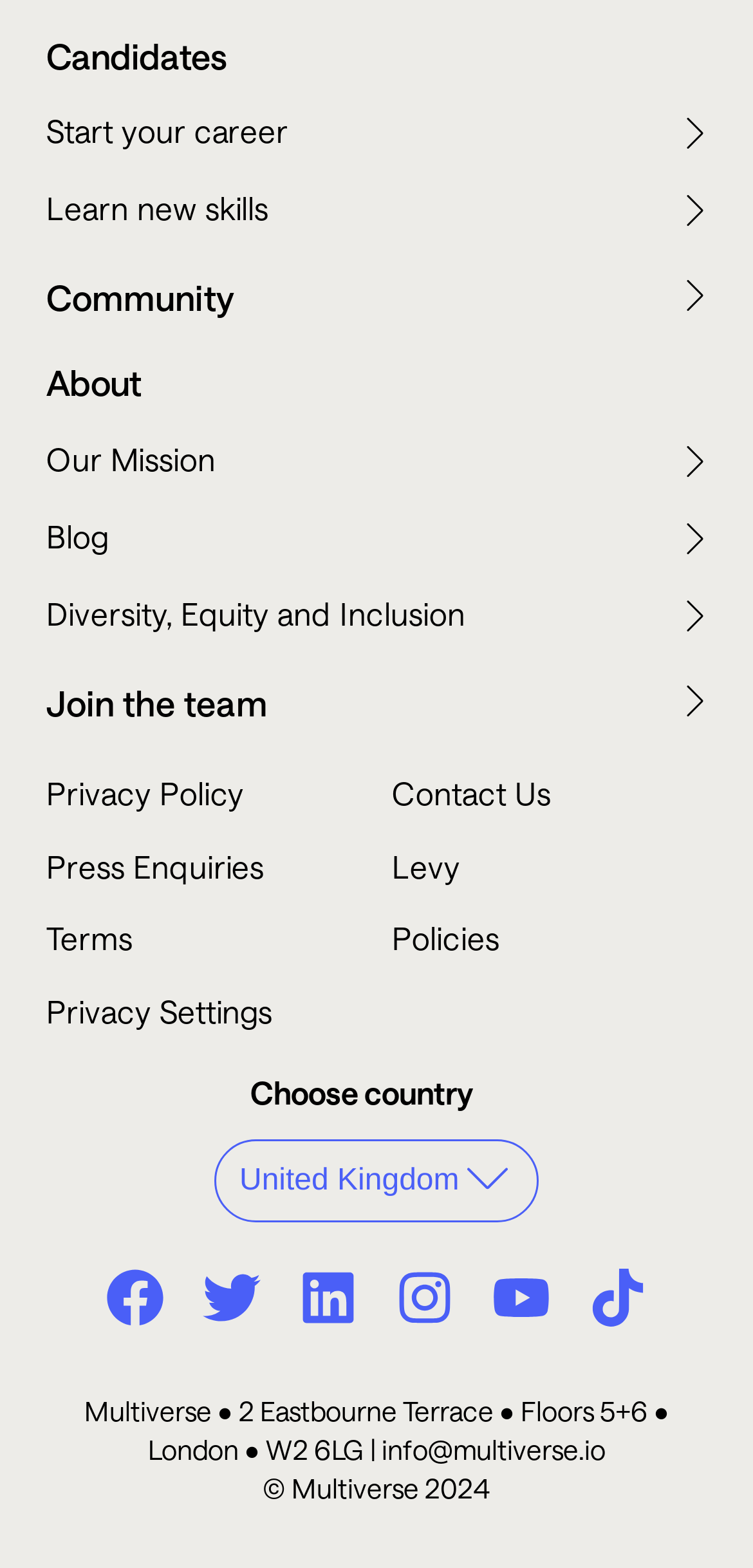Identify the bounding box of the HTML element described here: "Diversity, Equity and Inclusion". Provide the coordinates as four float numbers between 0 and 1: [left, top, right, bottom].

[0.062, 0.378, 0.938, 0.407]